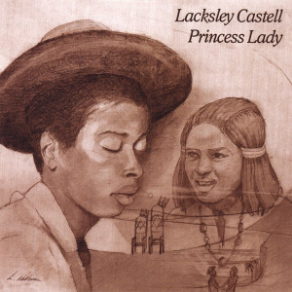What is the atmosphere created by the background?
Provide a detailed answer to the question using information from the image.

The caption states that the background is 'elegantly minimalist', which means it is simple and uncluttered, and this simplicity 'creates an intimate atmosphere' by focusing attention on the two main subjects.